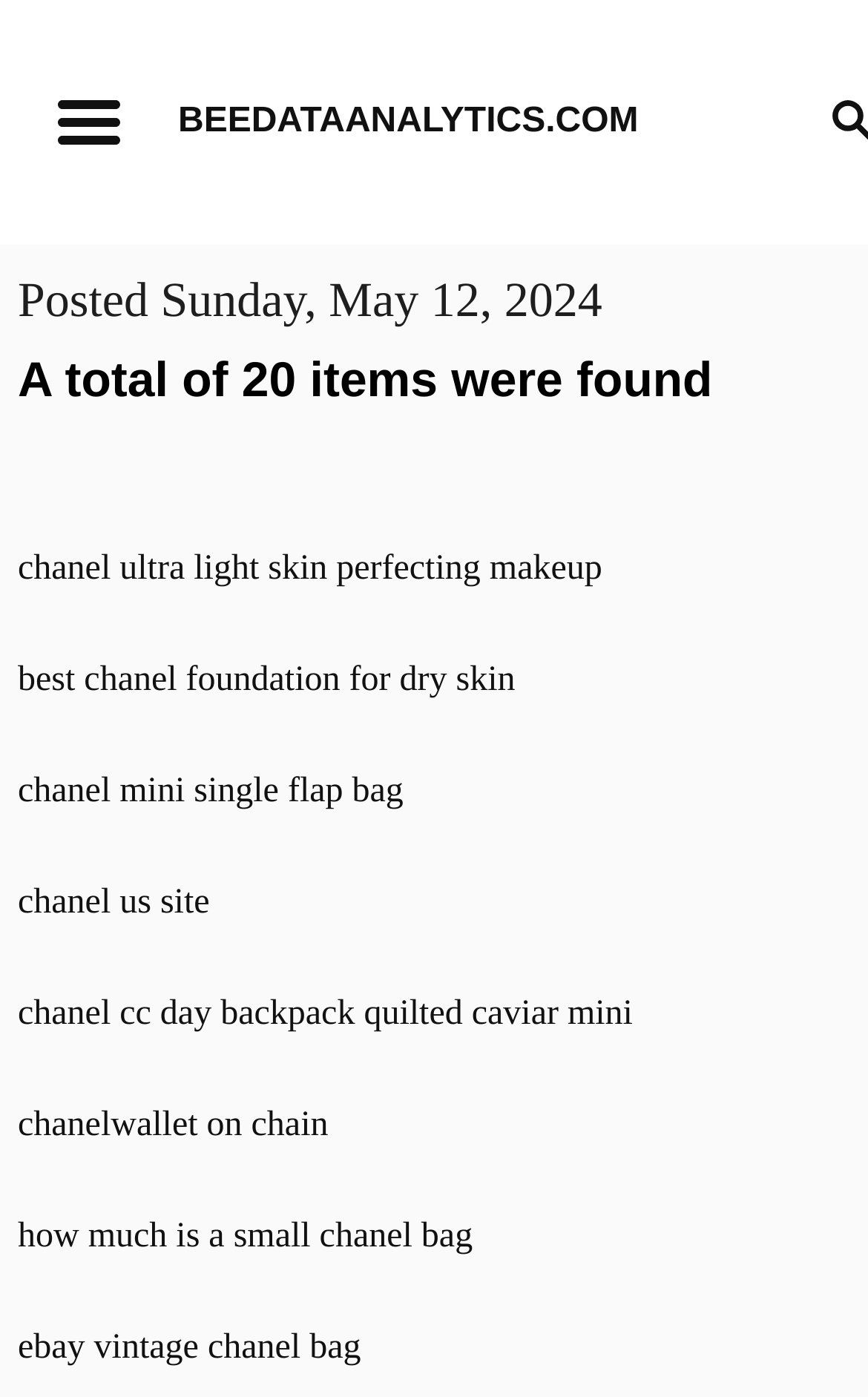What is the date of the update?
Using the image, answer in one word or phrase.

Sunday, May 12, 2024